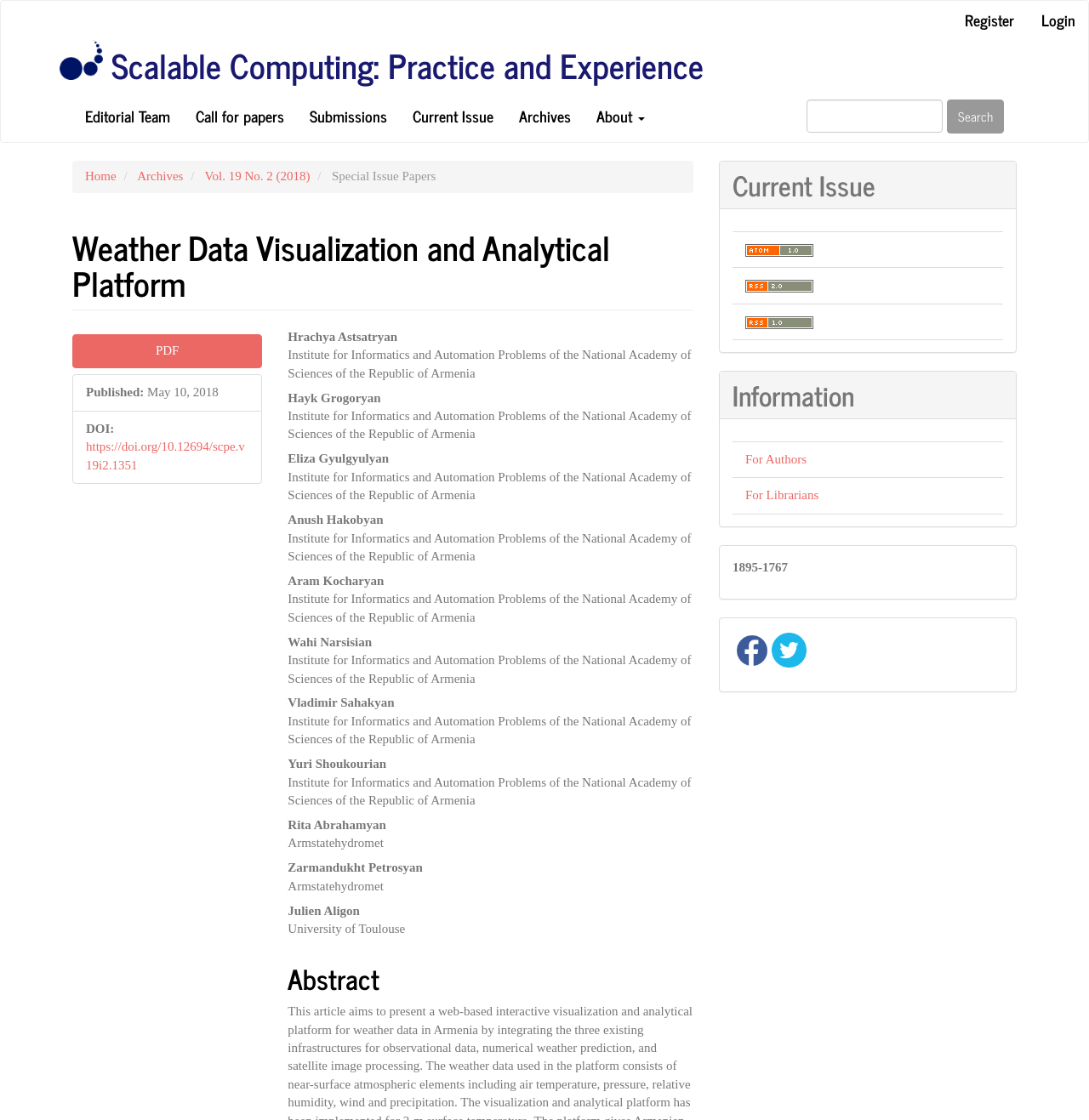Please identify the bounding box coordinates of the clickable area that will fulfill the following instruction: "Call the Robina Town Medical Centre". The coordinates should be in the format of four float numbers between 0 and 1, i.e., [left, top, right, bottom].

None